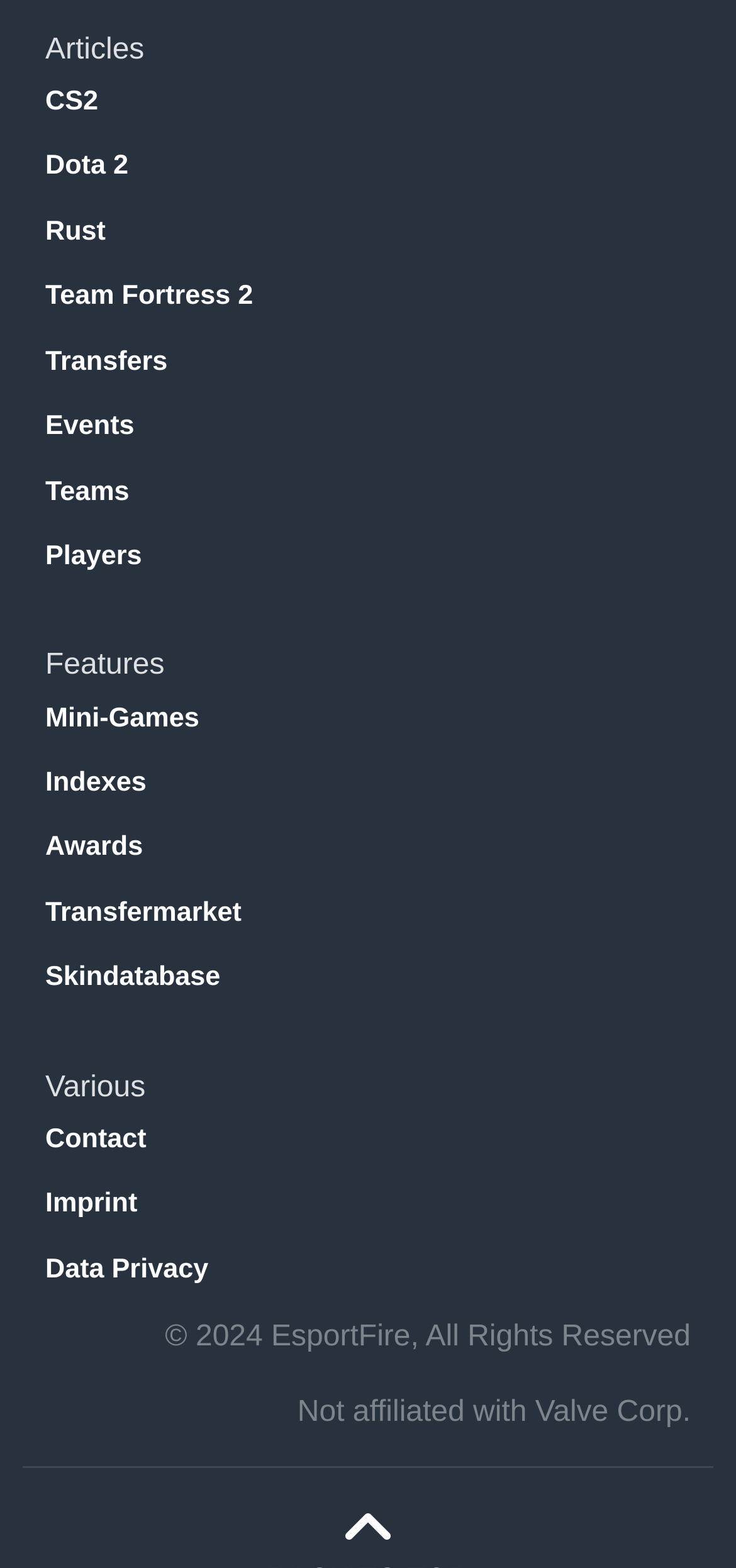Determine the bounding box coordinates for the clickable element to execute this instruction: "Explore Dota 2". Provide the coordinates as four float numbers between 0 and 1, i.e., [left, top, right, bottom].

[0.062, 0.094, 0.938, 0.12]